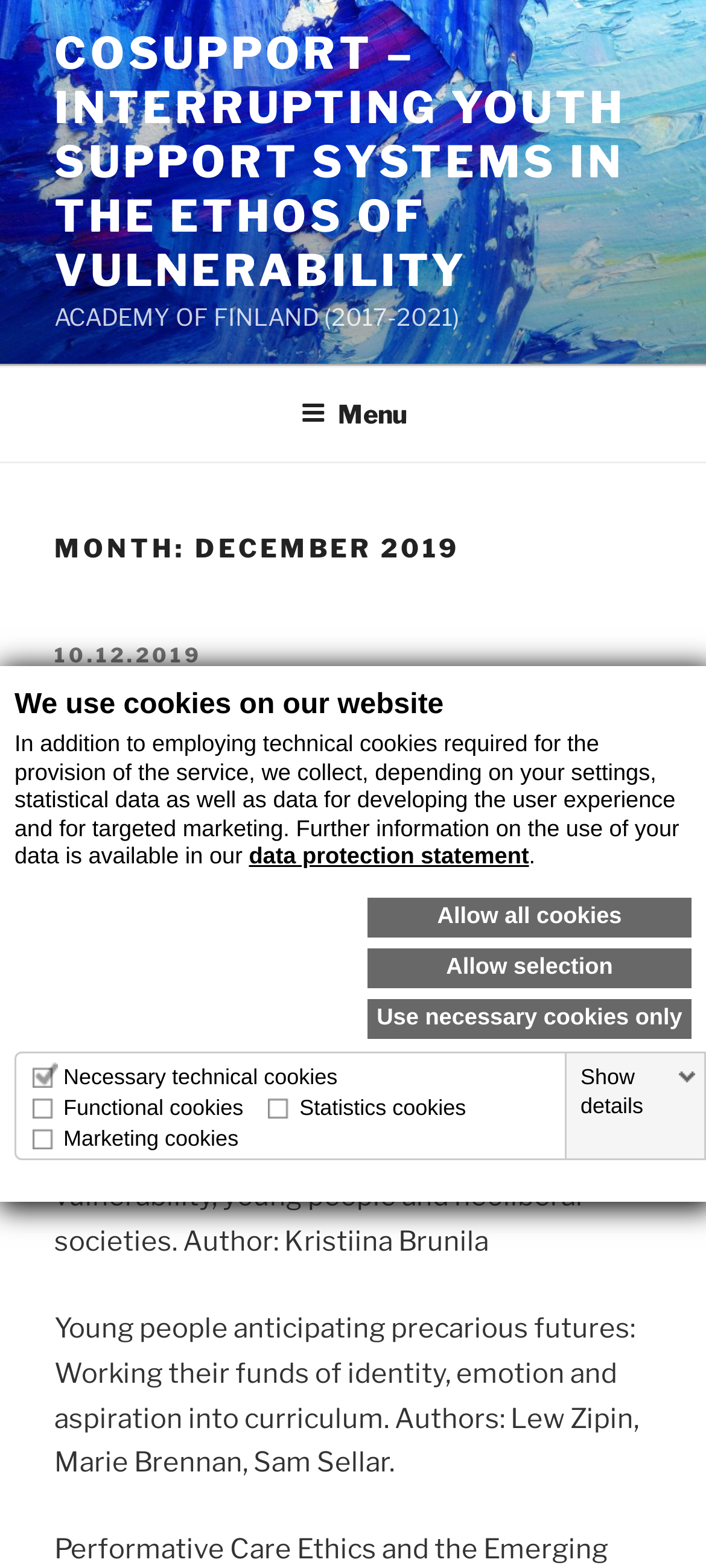What is the title of the latest article?
Using the information from the image, give a concise answer in one word or a short phrase.

New article on hidden realities of integration policies